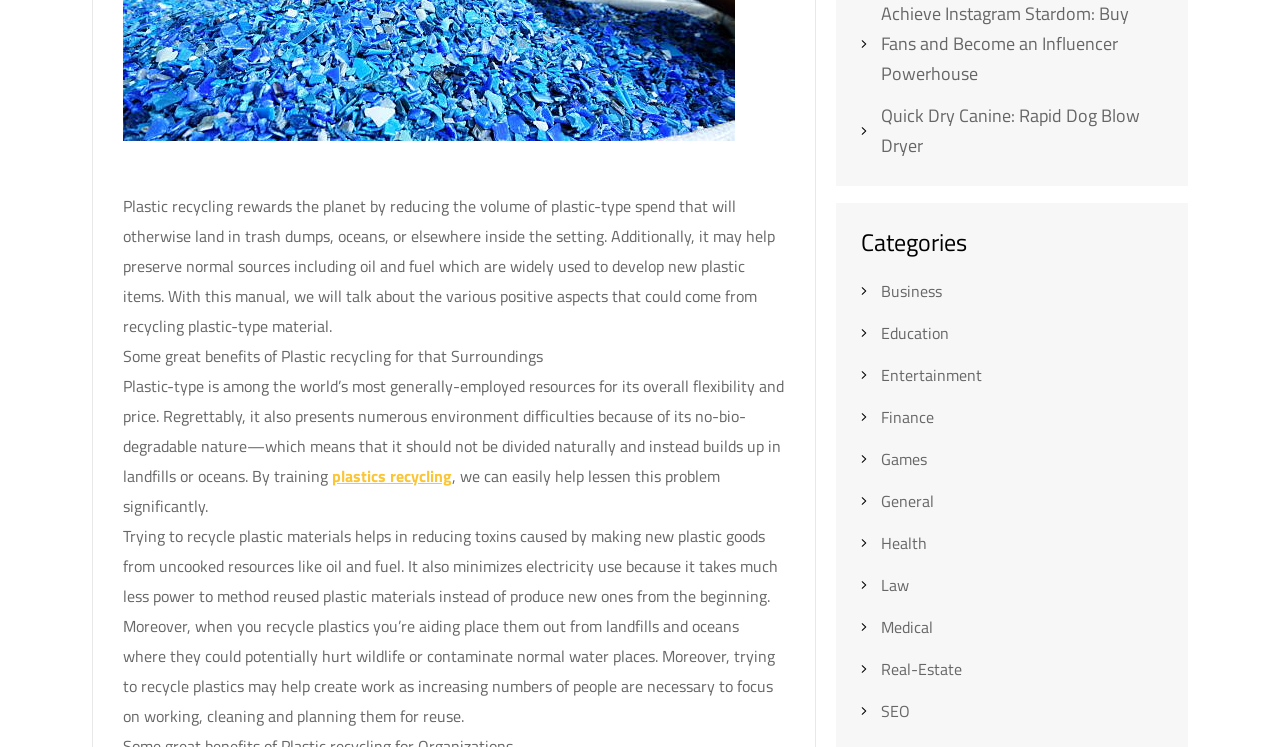Please specify the bounding box coordinates in the format (top-left x, top-left y, bottom-right x, bottom-right y), with all values as floating point numbers between 0 and 1. Identify the bounding box of the UI element described by: parent_node: Email * aria-describedby="email-notes" name="email"

None